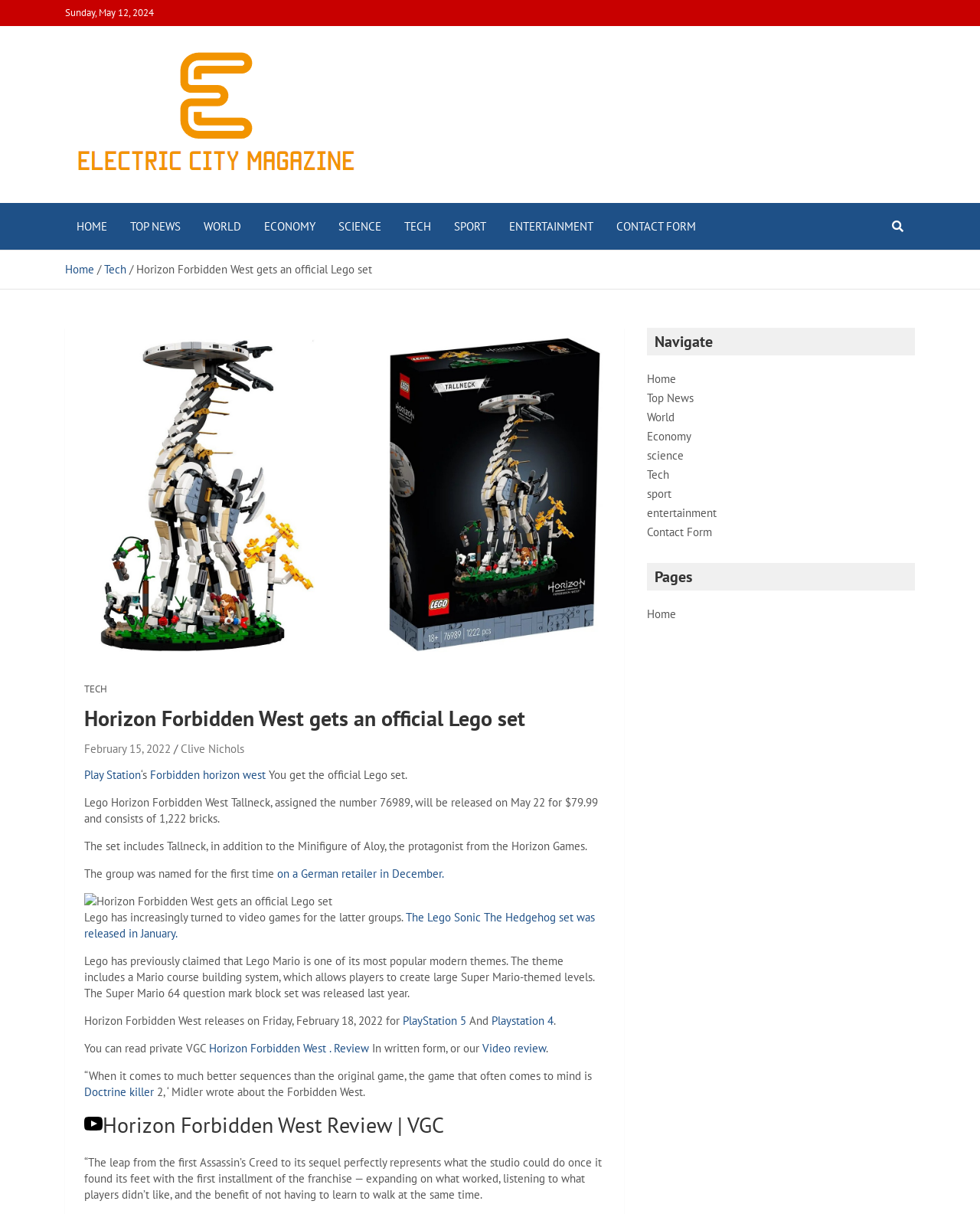Please identify and generate the text content of the webpage's main heading.

Horizon Forbidden West gets an official Lego set